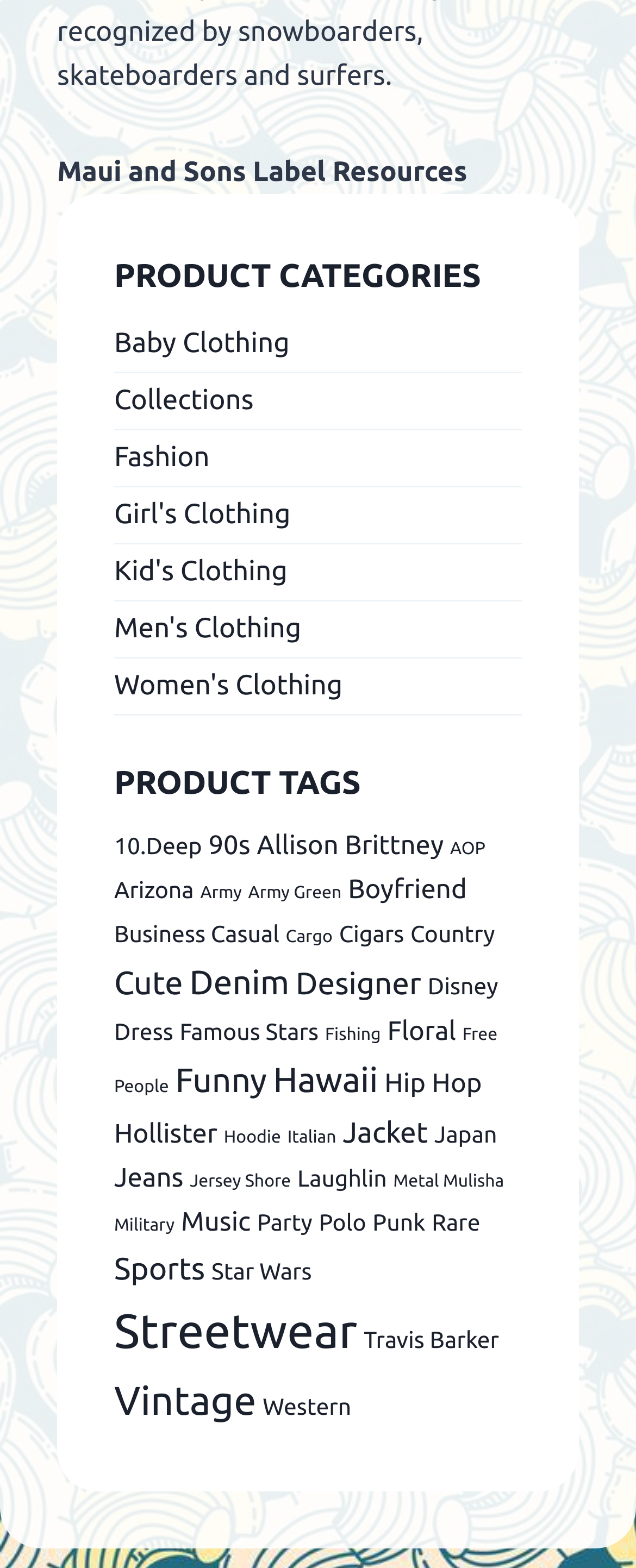Respond with a single word or phrase for the following question: 
How many links are under the 'PRODUCT TAGS' section?

30